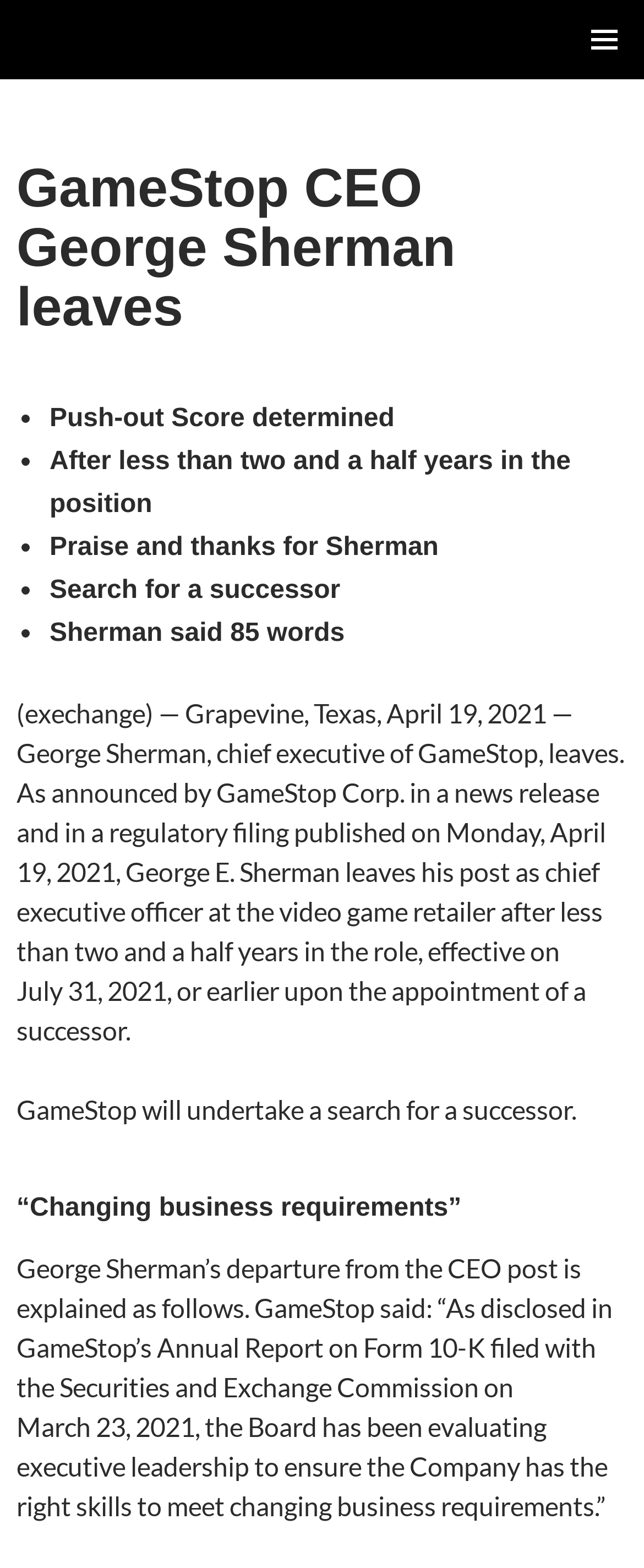Examine the screenshot and answer the question in as much detail as possible: How many words did George Sherman say?

Based on the webpage content, specifically the text 'Sherman said 85 words', it is clear that George Sherman said 85 words.